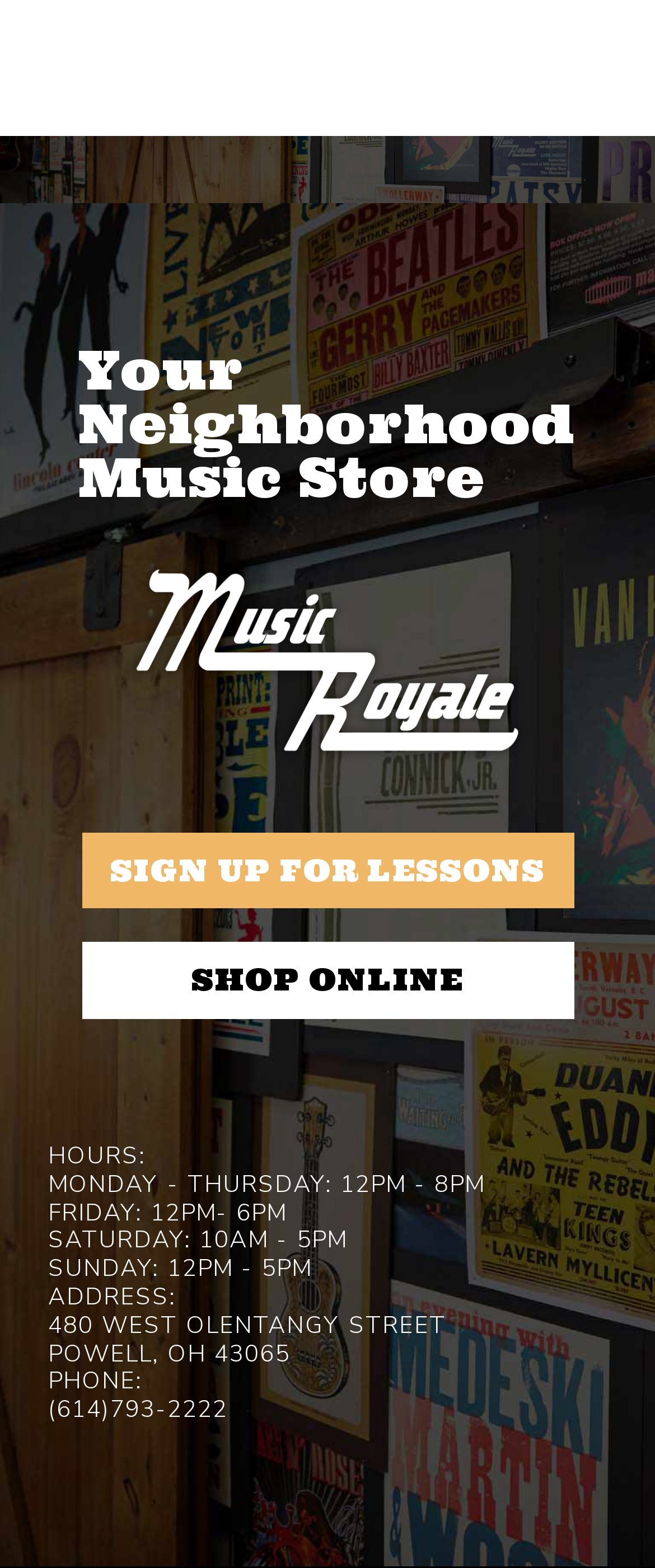Identify the bounding box for the given UI element using the description provided. Coordinates should be in the format (top-left x, top-left y, bottom-right x, bottom-right y) and must be between 0 and 1. Here is the description: Sign Up for Lessons

[0.124, 0.531, 0.876, 0.58]